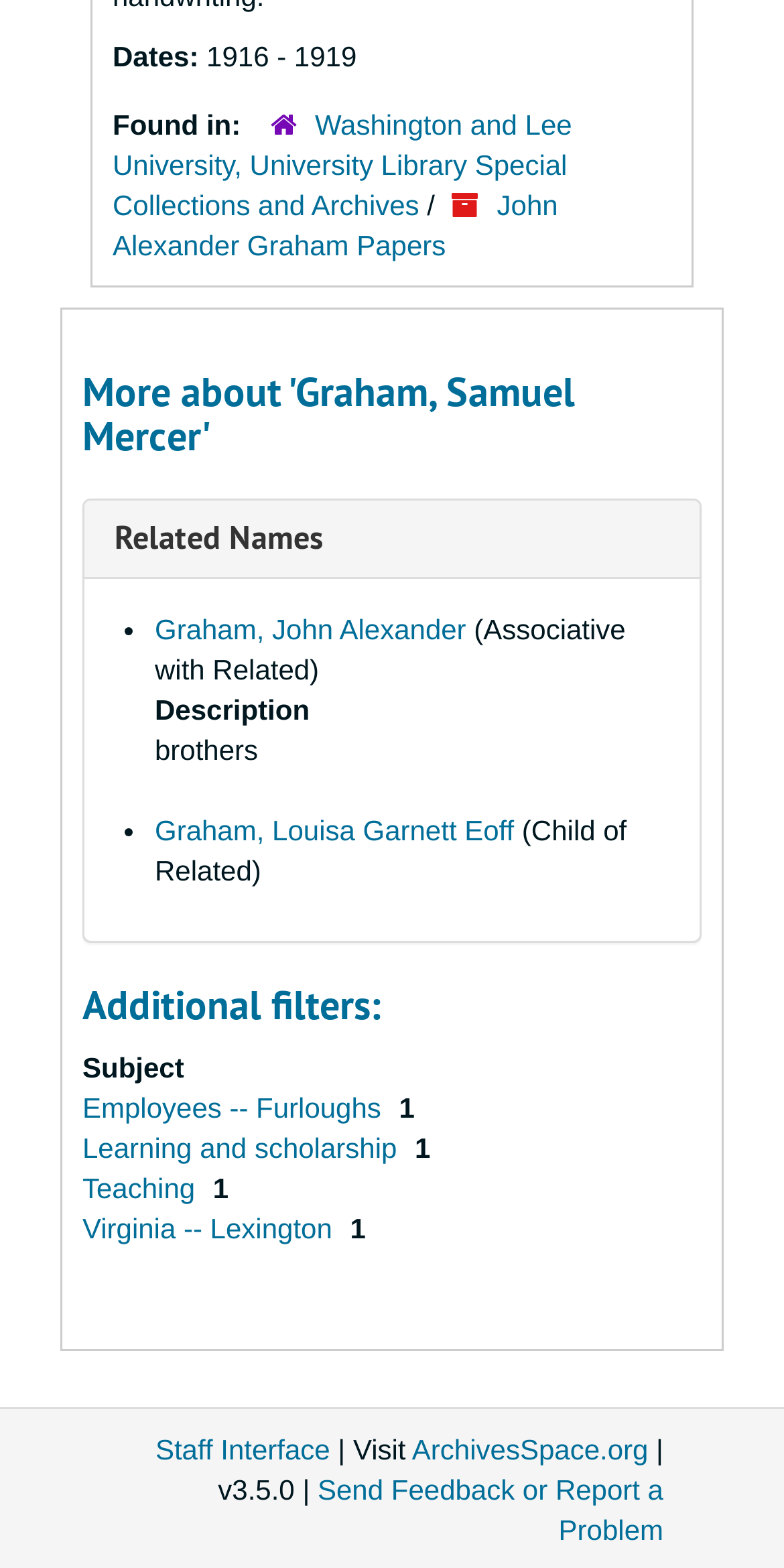Identify the bounding box coordinates for the region of the element that should be clicked to carry out the instruction: "Visit ArchivesSpace.org". The bounding box coordinates should be four float numbers between 0 and 1, i.e., [left, top, right, bottom].

[0.526, 0.914, 0.827, 0.934]